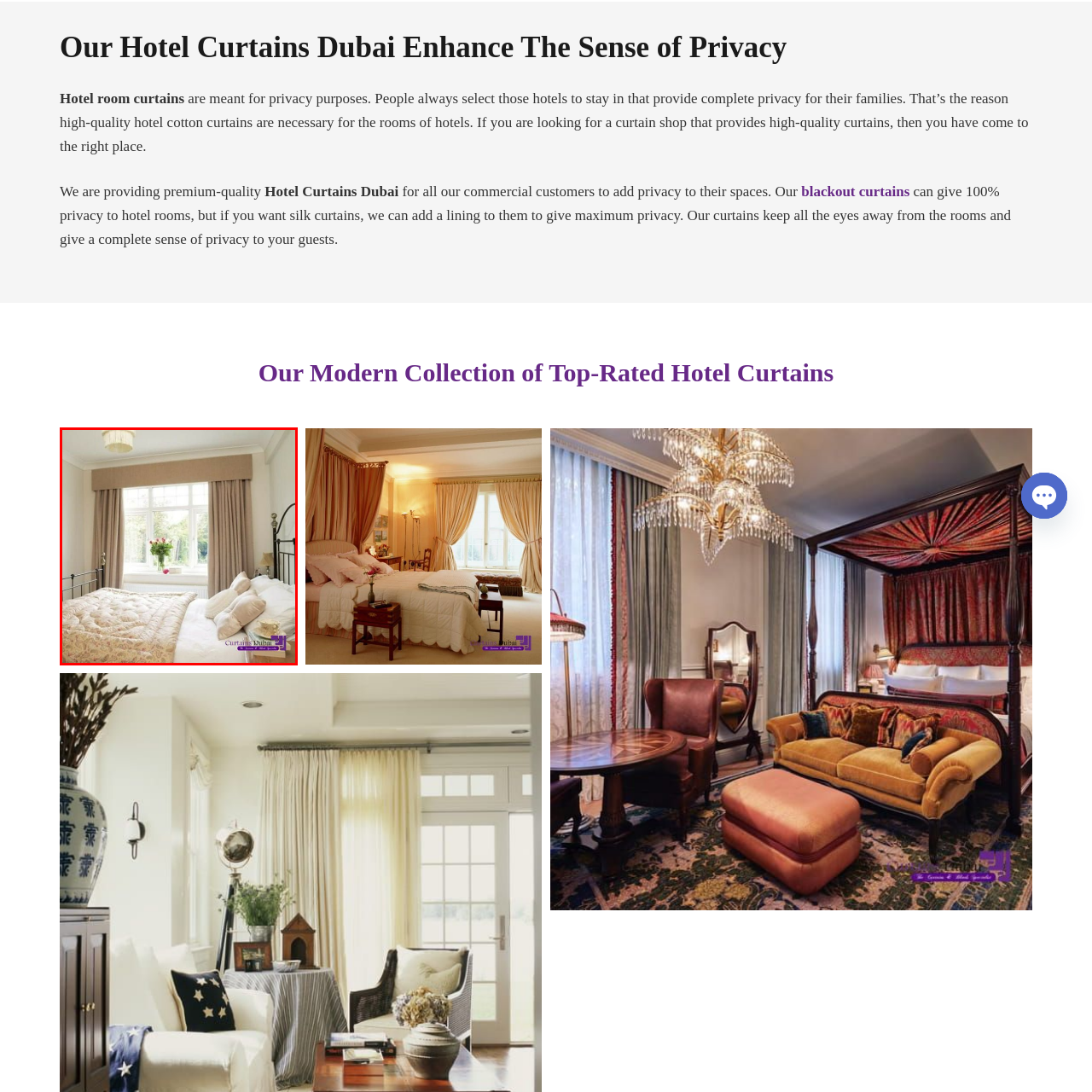What is the purpose of the curtains?
Focus on the image highlighted by the red bounding box and give a comprehensive answer using the details from the image.

The caption states that the curtains 'enhance both the aesthetics and privacy of the space', indicating that they serve a dual purpose of improving the room's appearance and providing seclusion.